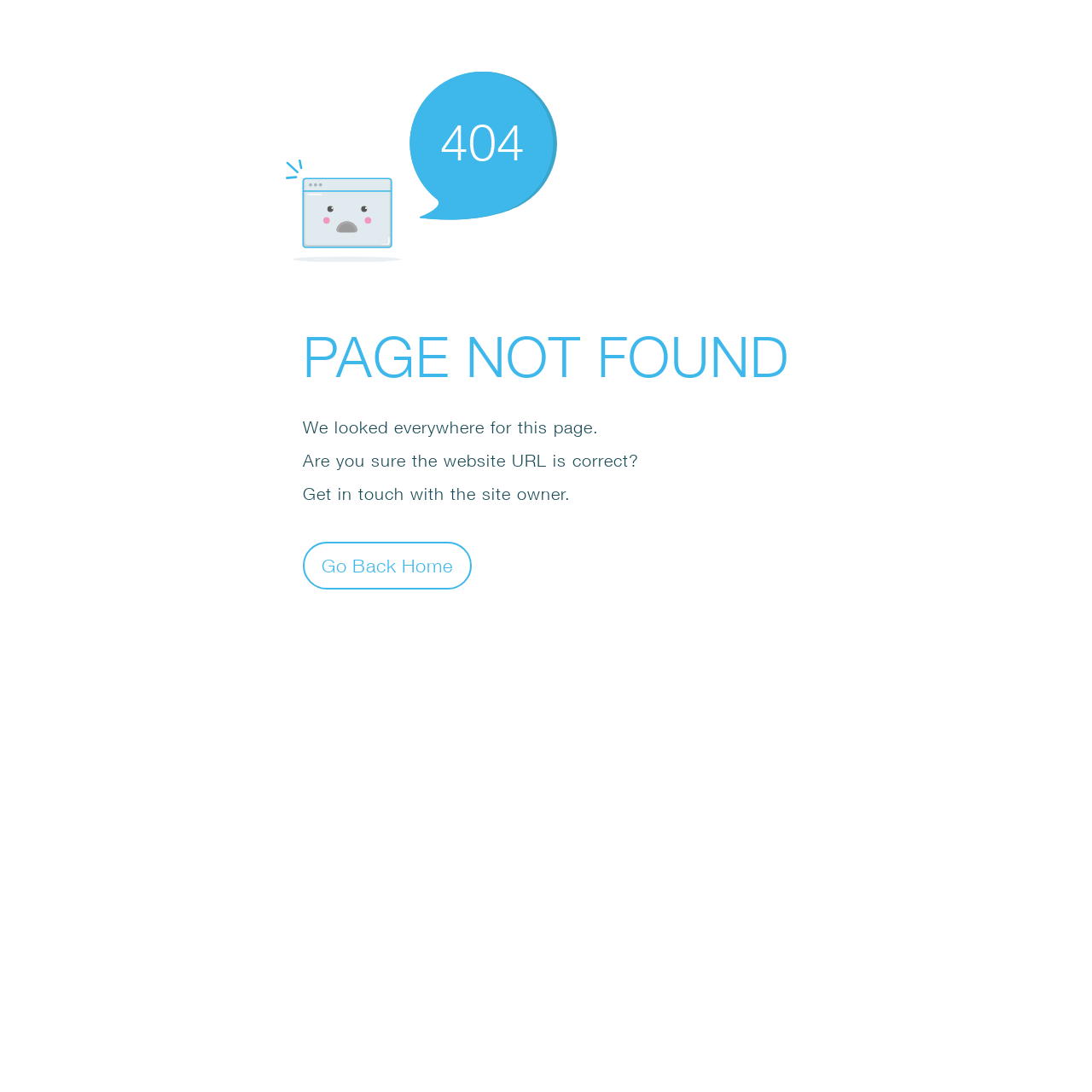What is the button on the page for?
Using the visual information from the image, give a one-word or short-phrase answer.

Go Back Home